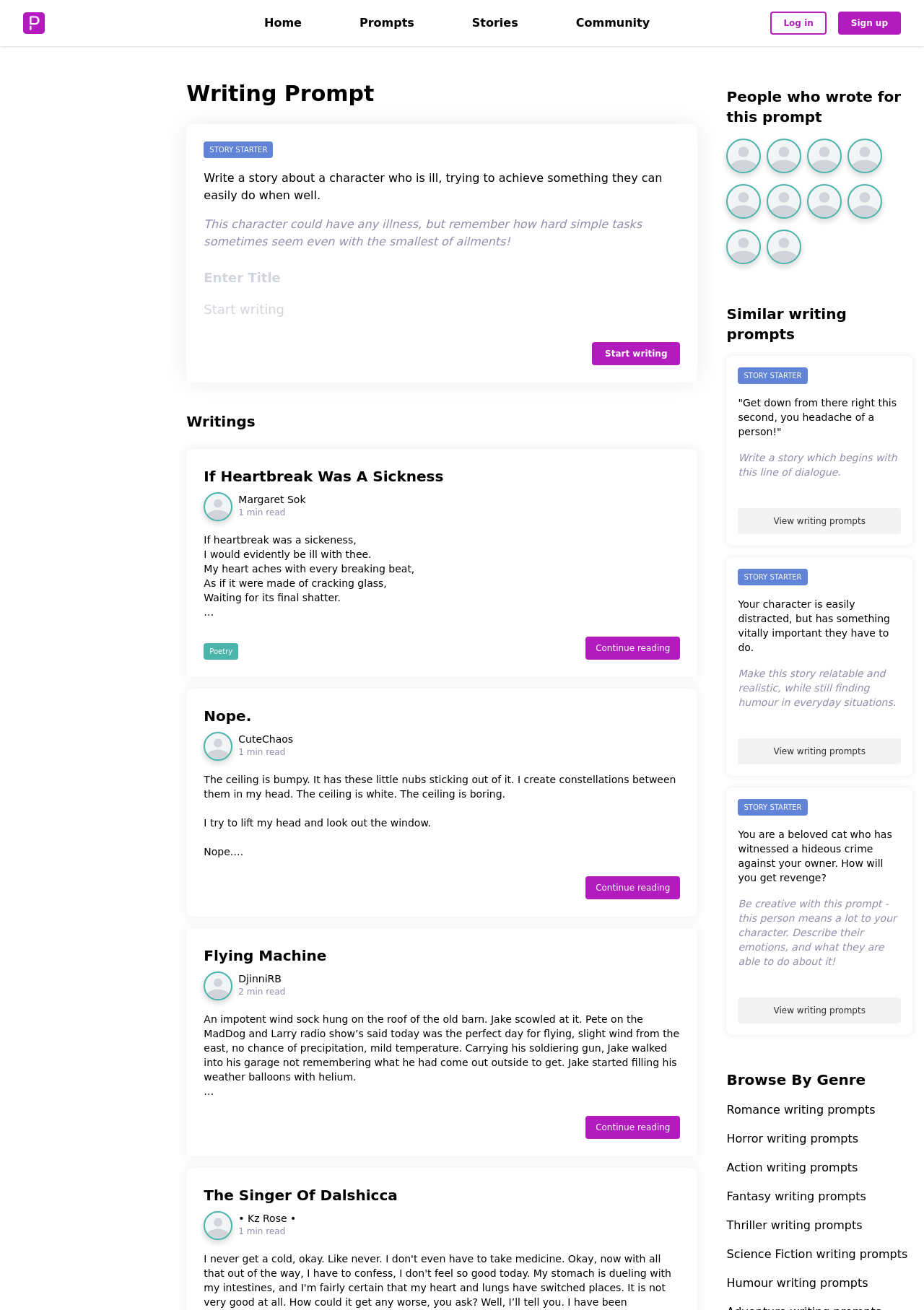Determine the bounding box coordinates for the area that should be clicked to carry out the following instruction: "Read the story 'If Heartbreak Was A Sickness'".

[0.221, 0.356, 0.736, 0.371]